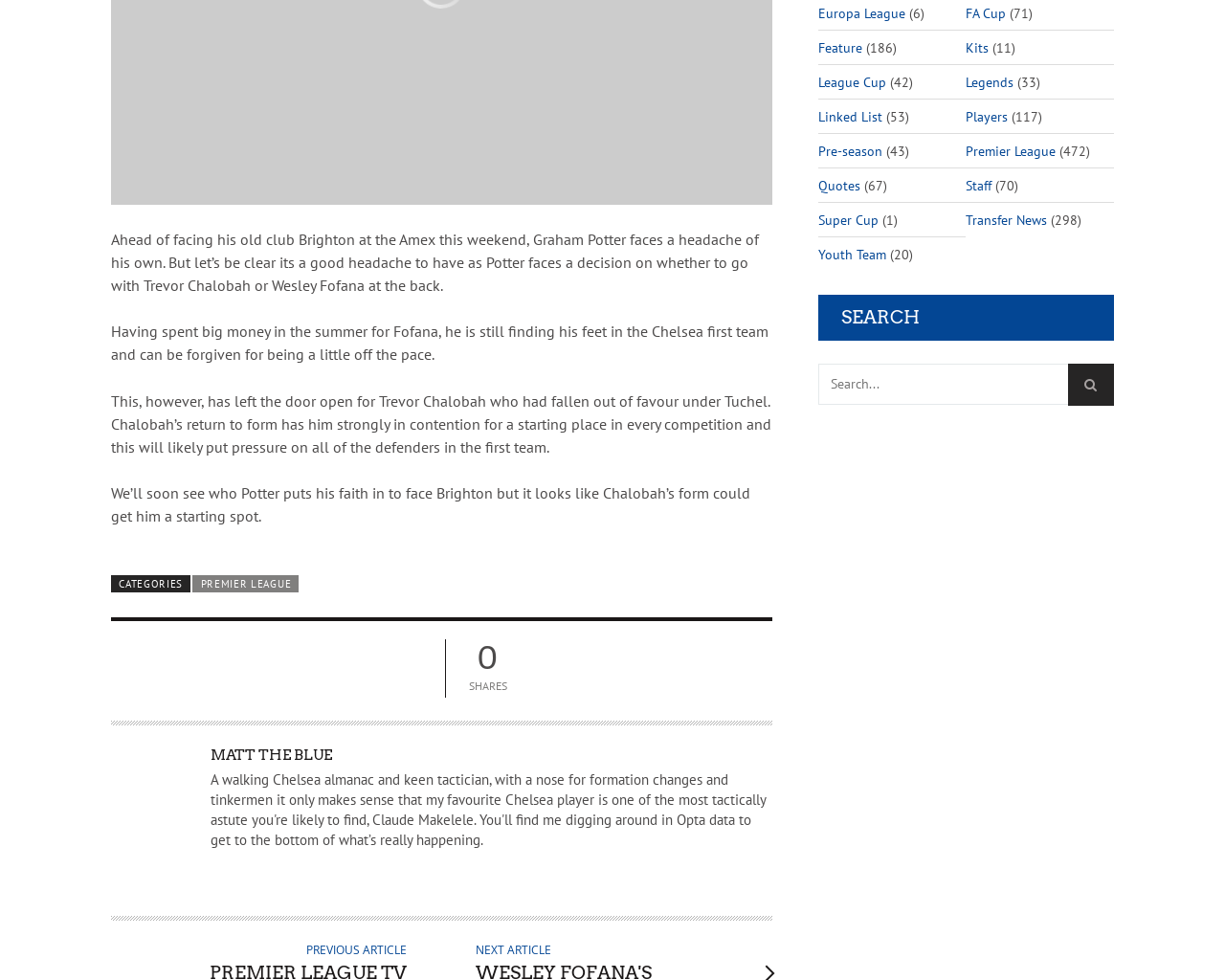Provide the bounding box coordinates, formatted as (top-left x, top-left y, bottom-right x, bottom-right y), with all values being floating point numbers between 0 and 1. Identify the bounding box of the UI element that matches the description: Matt the Blue

[0.172, 0.762, 0.271, 0.779]